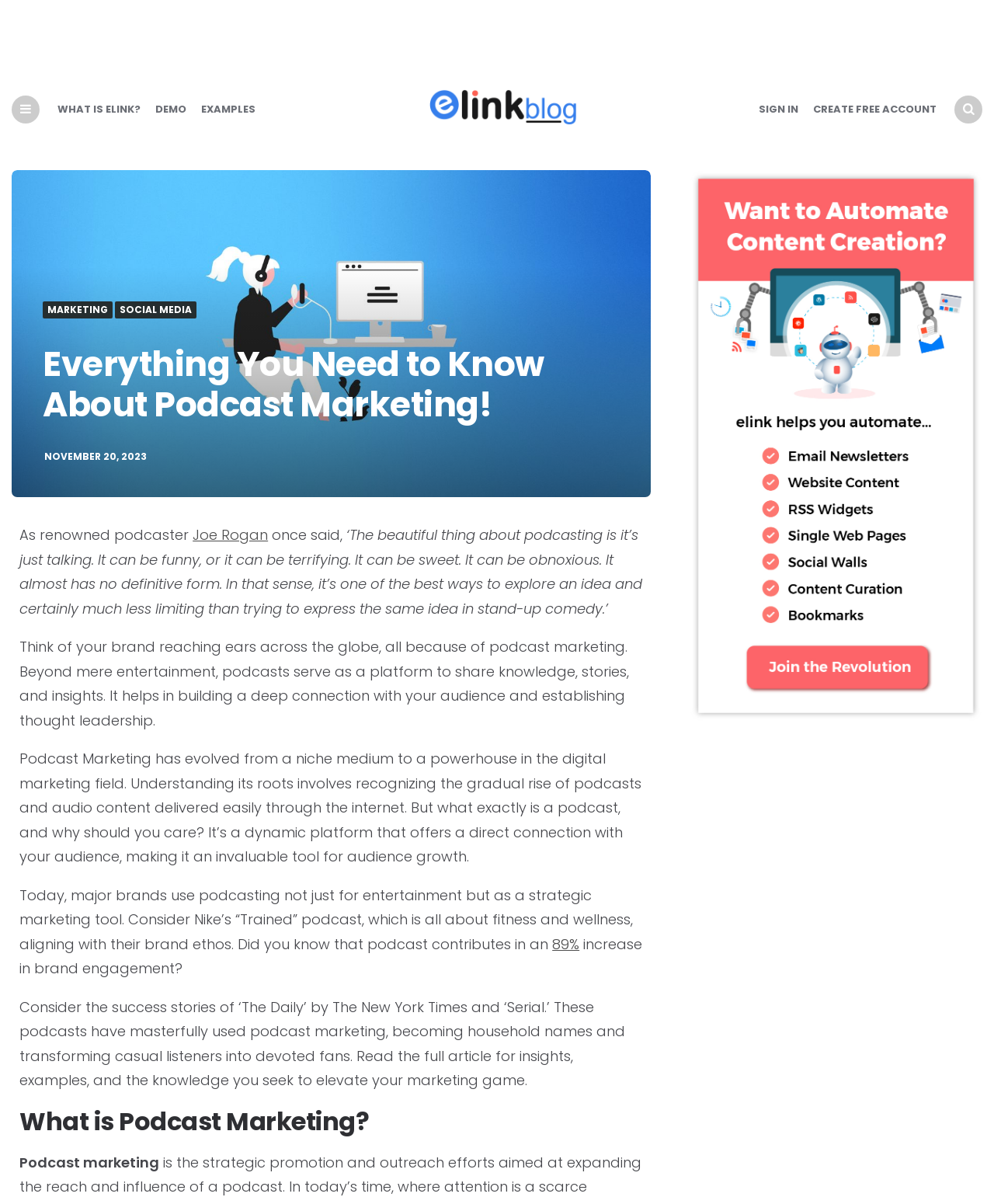Answer the question using only one word or a concise phrase: What is the topic of the article?

Podcast Marketing